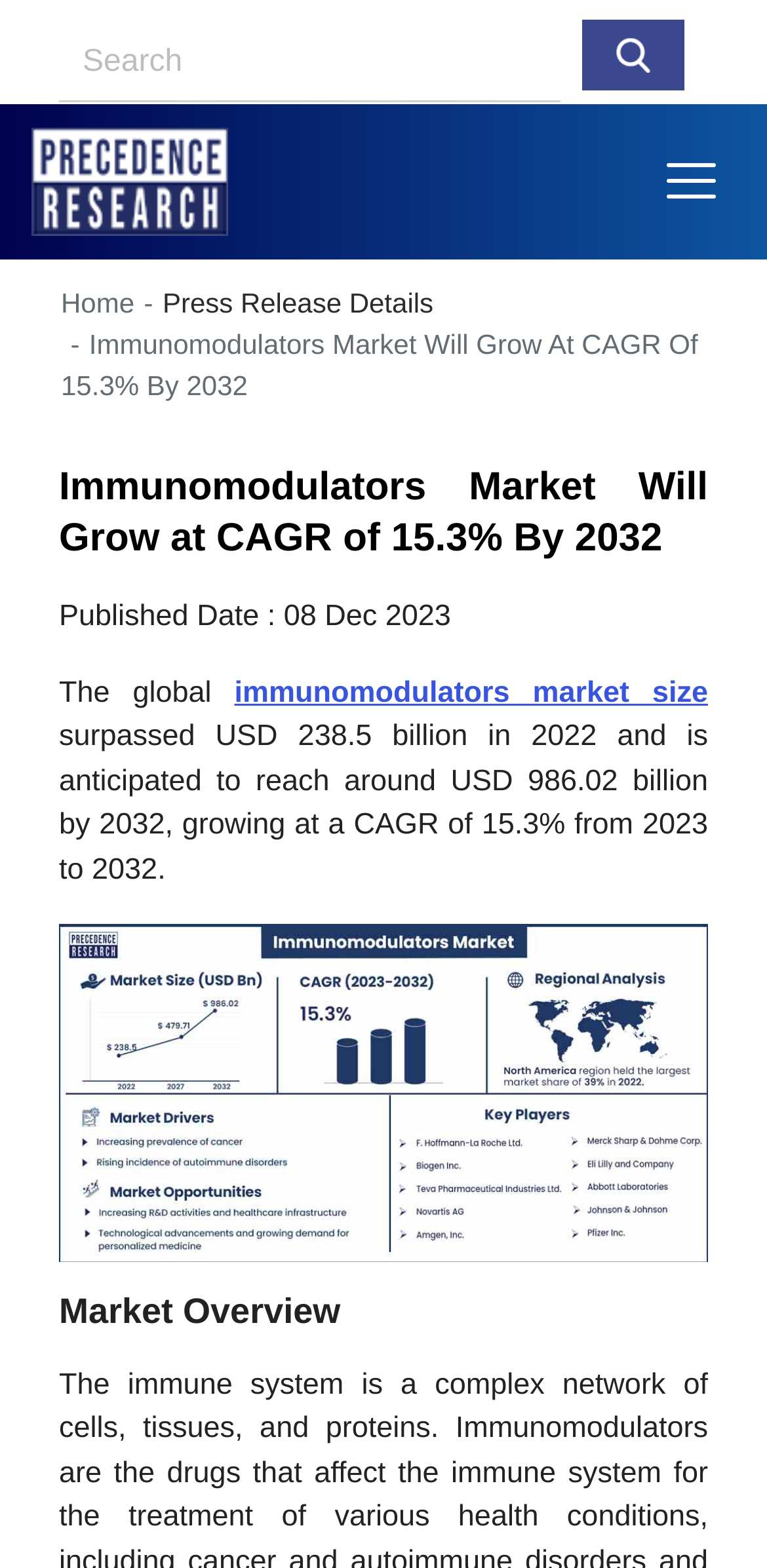Give a one-word or short phrase answer to the question: 
What is the topic of the press release?

Immunomodulators market